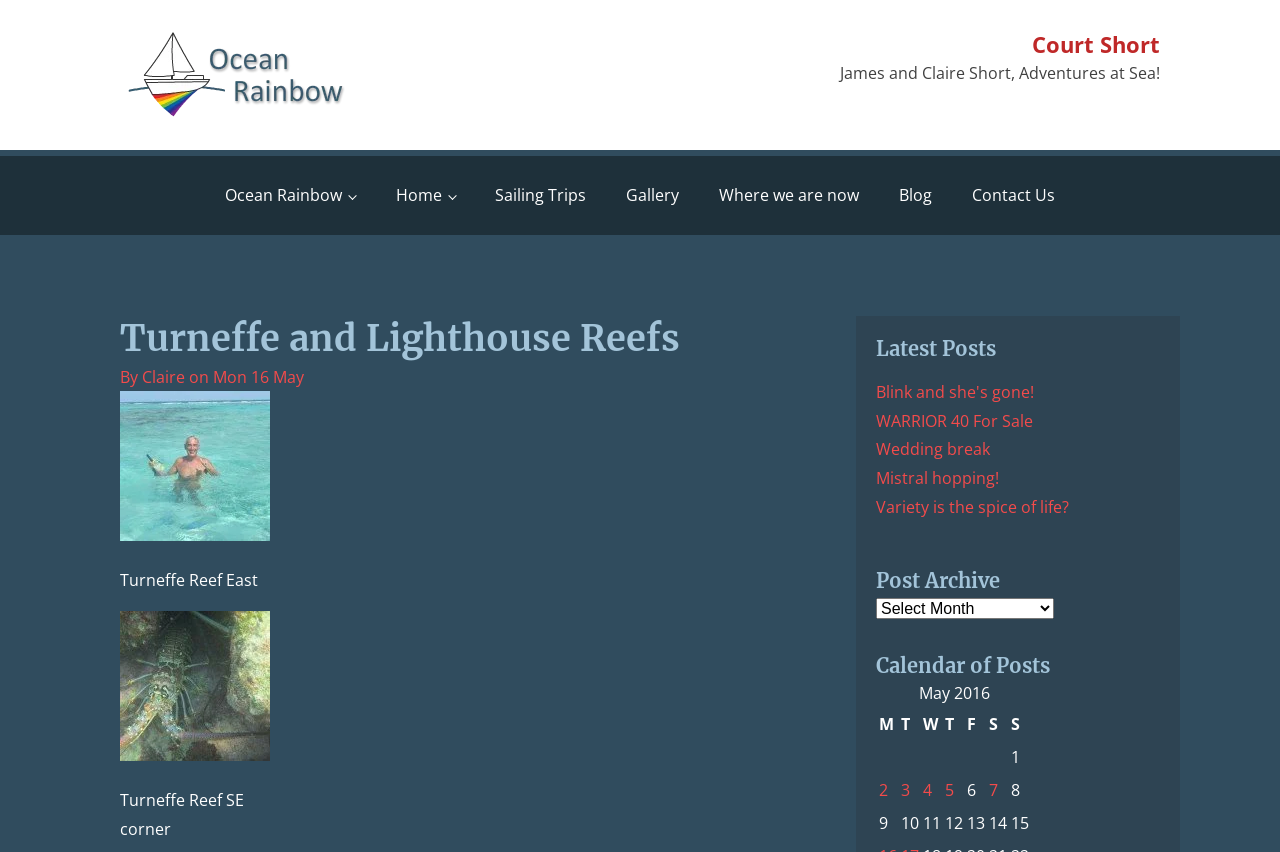What is the date of the post 'Wedding break'? Based on the screenshot, please respond with a single word or phrase.

May 2, 2016